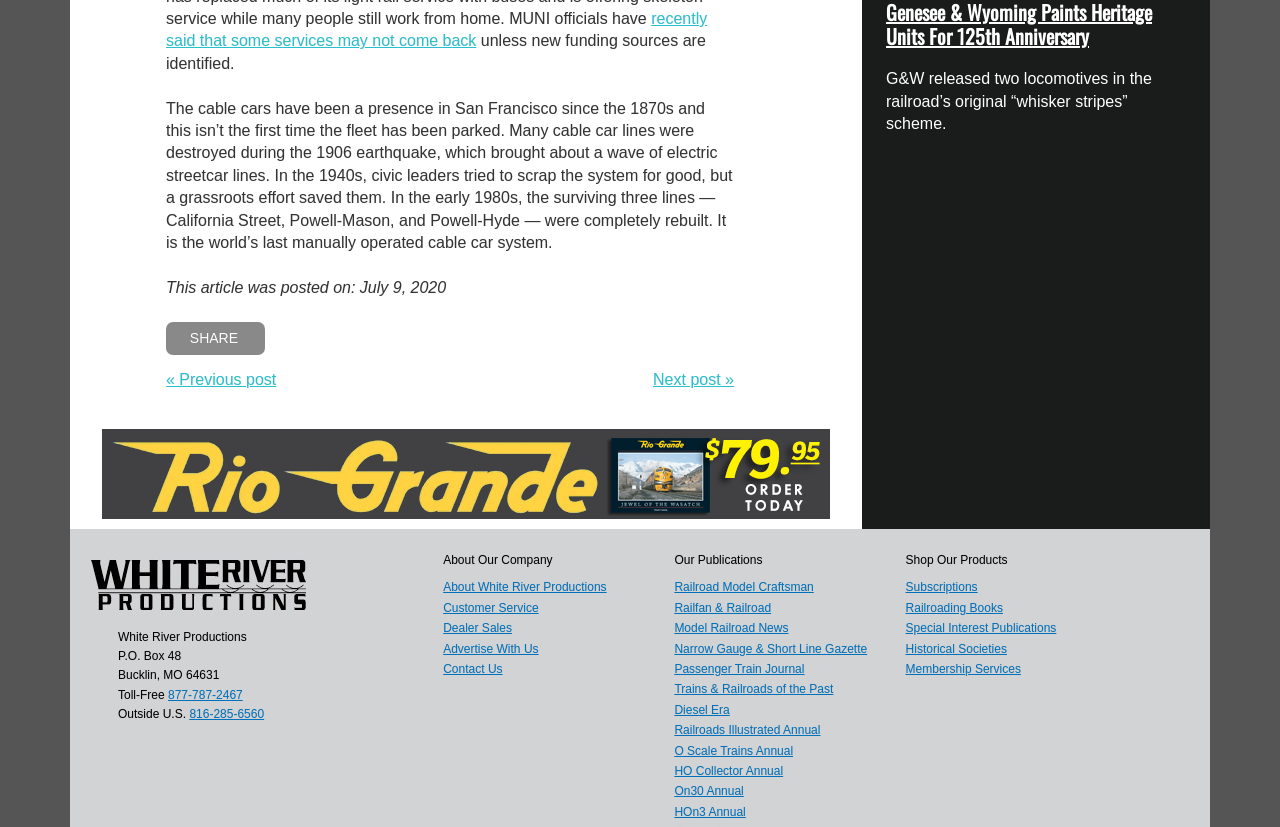Identify the bounding box coordinates of the region that should be clicked to execute the following instruction: "Explore Railroad Model Craftsman".

[0.527, 0.702, 0.636, 0.719]